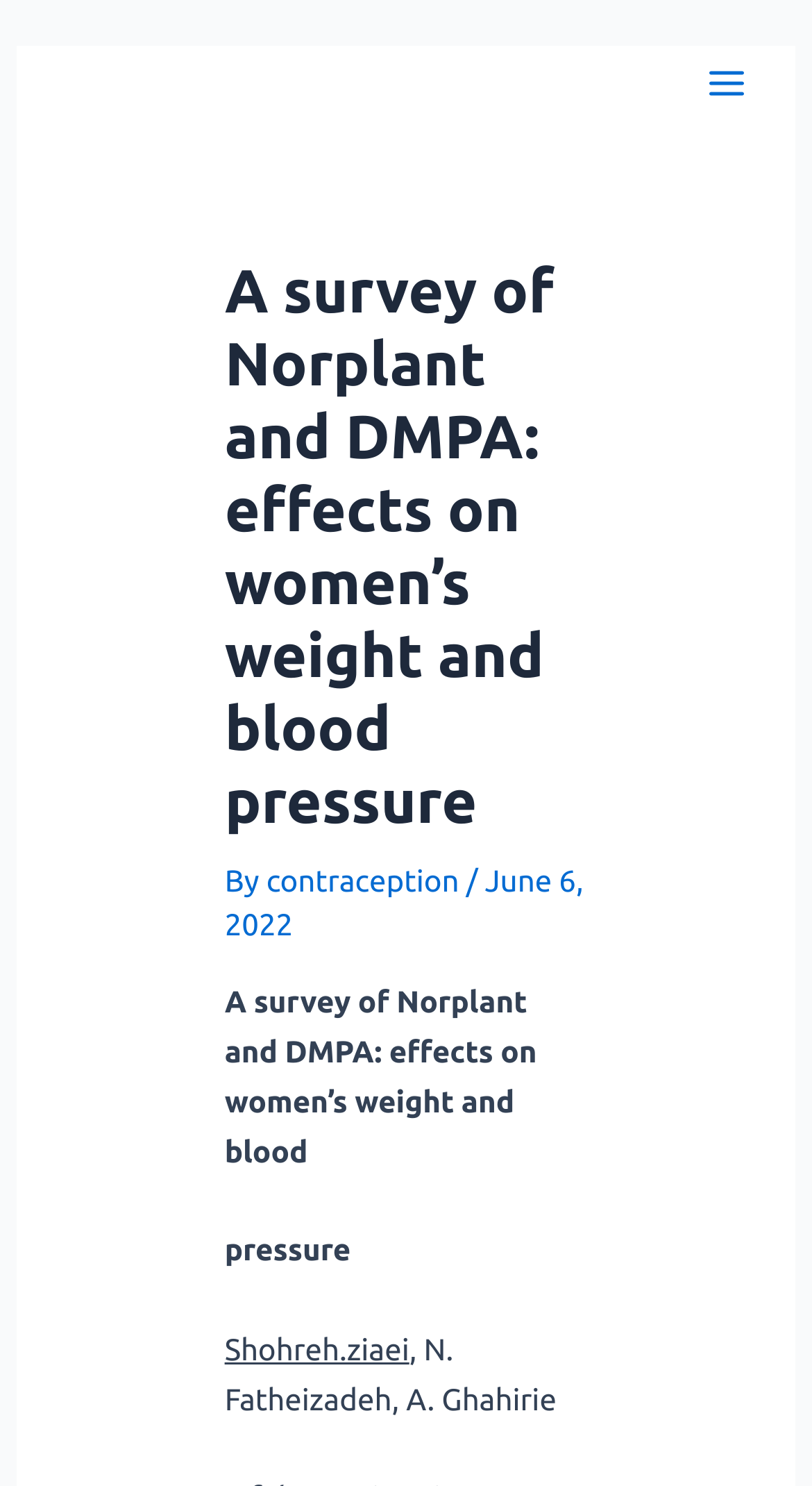What is the topic of the article?
Answer the question based on the image using a single word or a brief phrase.

Effects of Norplant and DMPA on women's weight and blood pressure